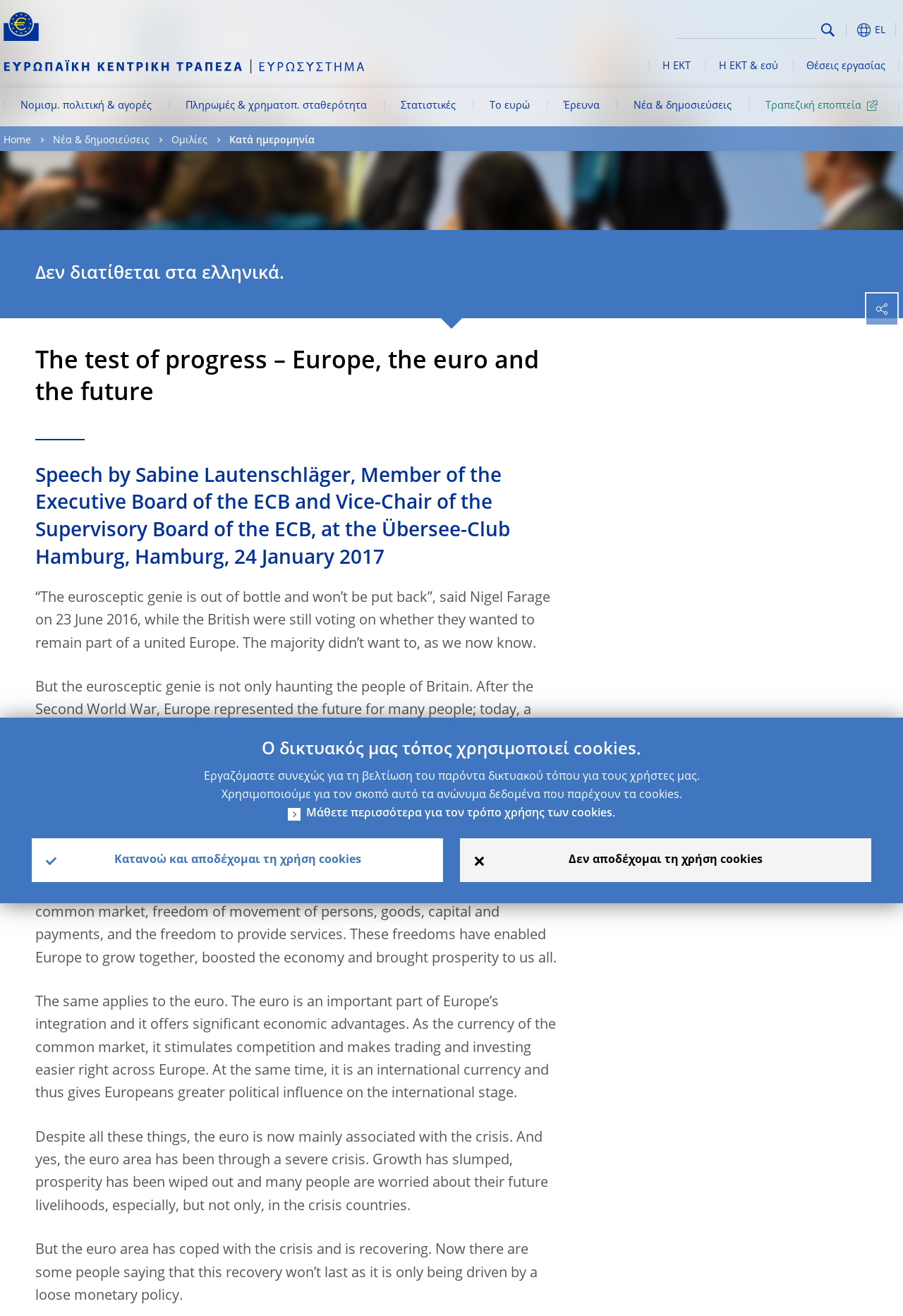Pinpoint the bounding box coordinates for the area that should be clicked to perform the following instruction: "Go to the main navigation".

[0.004, 0.067, 0.996, 0.096]